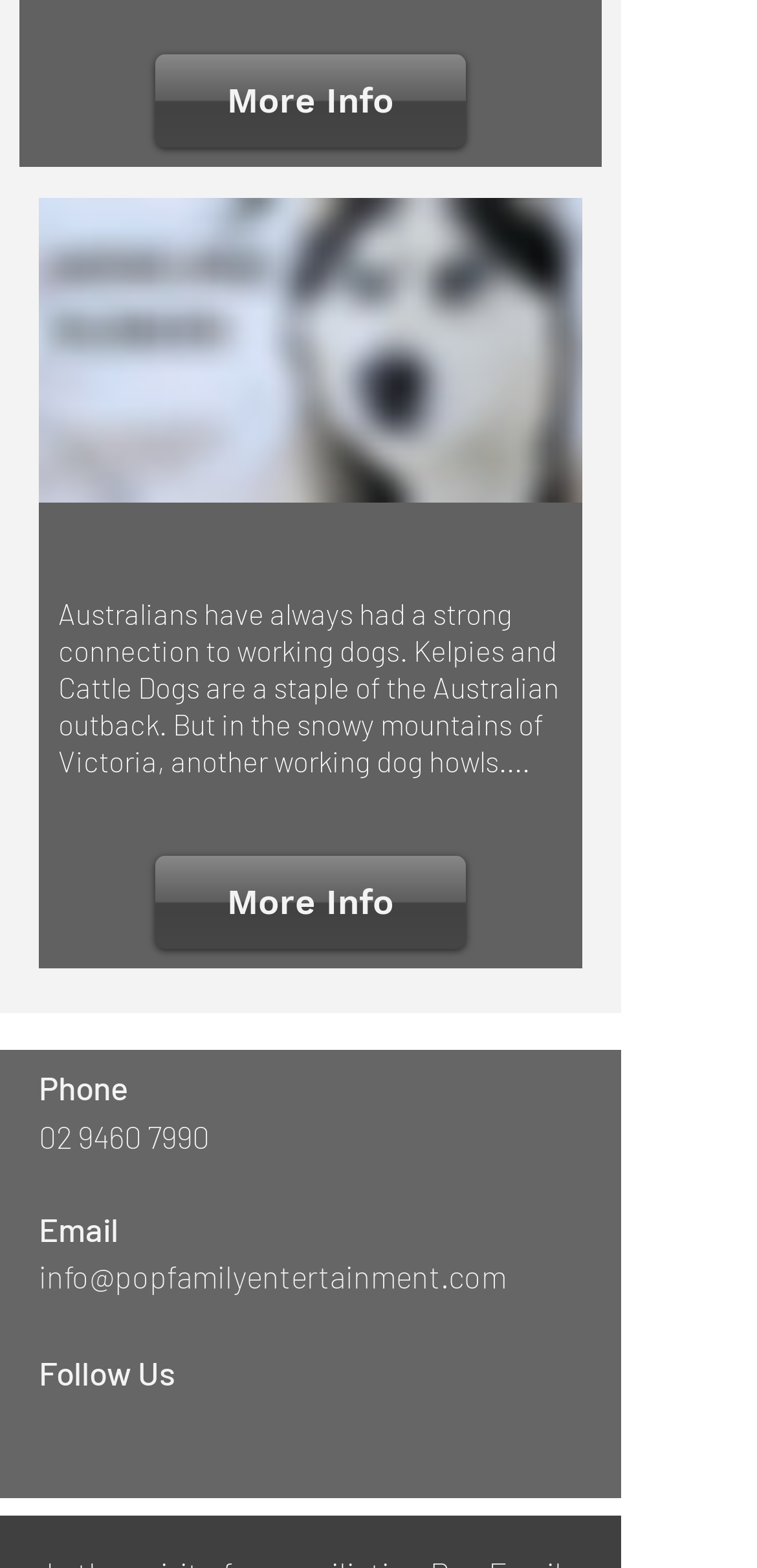Given the element description: "02 9460 7990", predict the bounding box coordinates of the UI element it refers to, using four float numbers between 0 and 1, i.e., [left, top, right, bottom].

[0.051, 0.713, 0.277, 0.736]